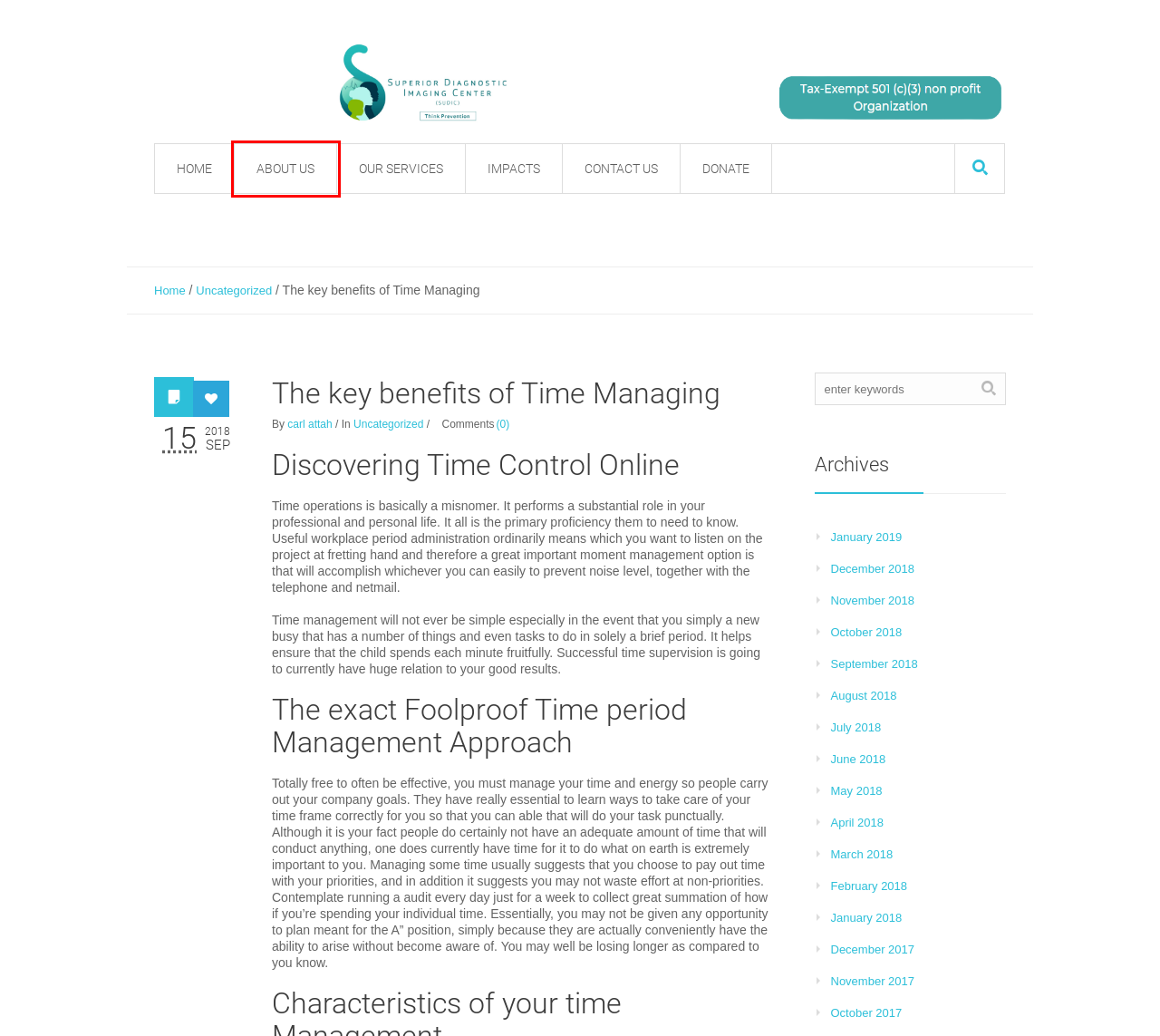You have a screenshot of a webpage, and a red bounding box highlights an element. Select the webpage description that best fits the new page after clicking the element within the bounding box. Options are:
A. July | 2018 | Superior Diagnostic Imaging Center
B. About Us | Superior Diagnostic Imaging Center
C. May | 2018 | Superior Diagnostic Imaging Center
D. April | 2018 | Superior Diagnostic Imaging Center
E. Contact Us | Superior Diagnostic Imaging Center
F. October | 2018 | Superior Diagnostic Imaging Center
G. December | 2018 | Superior Diagnostic Imaging Center
H. February | 2018 | Superior Diagnostic Imaging Center

B